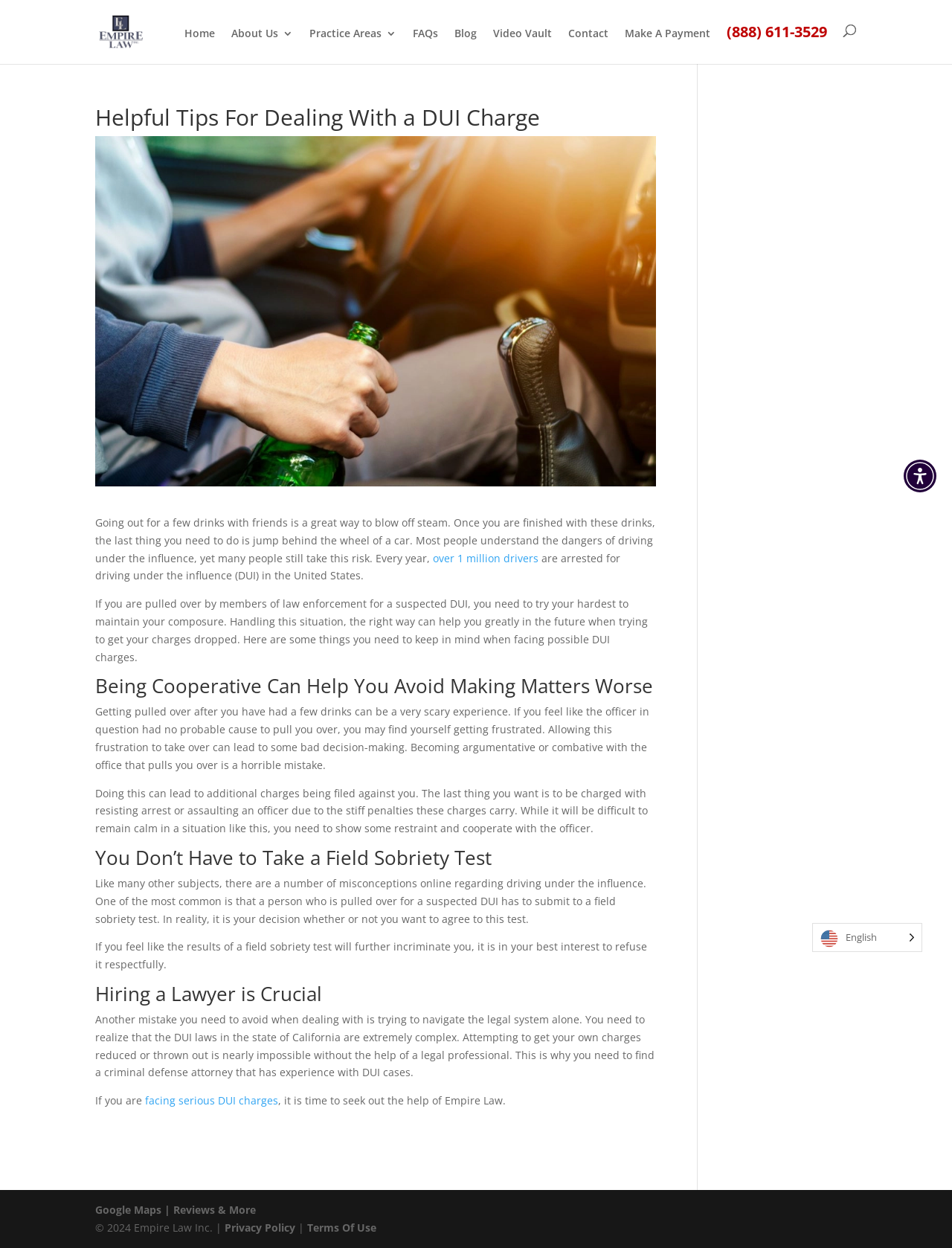Find the primary header on the webpage and provide its text.

Helpful Tips For Dealing With a DUI Charge